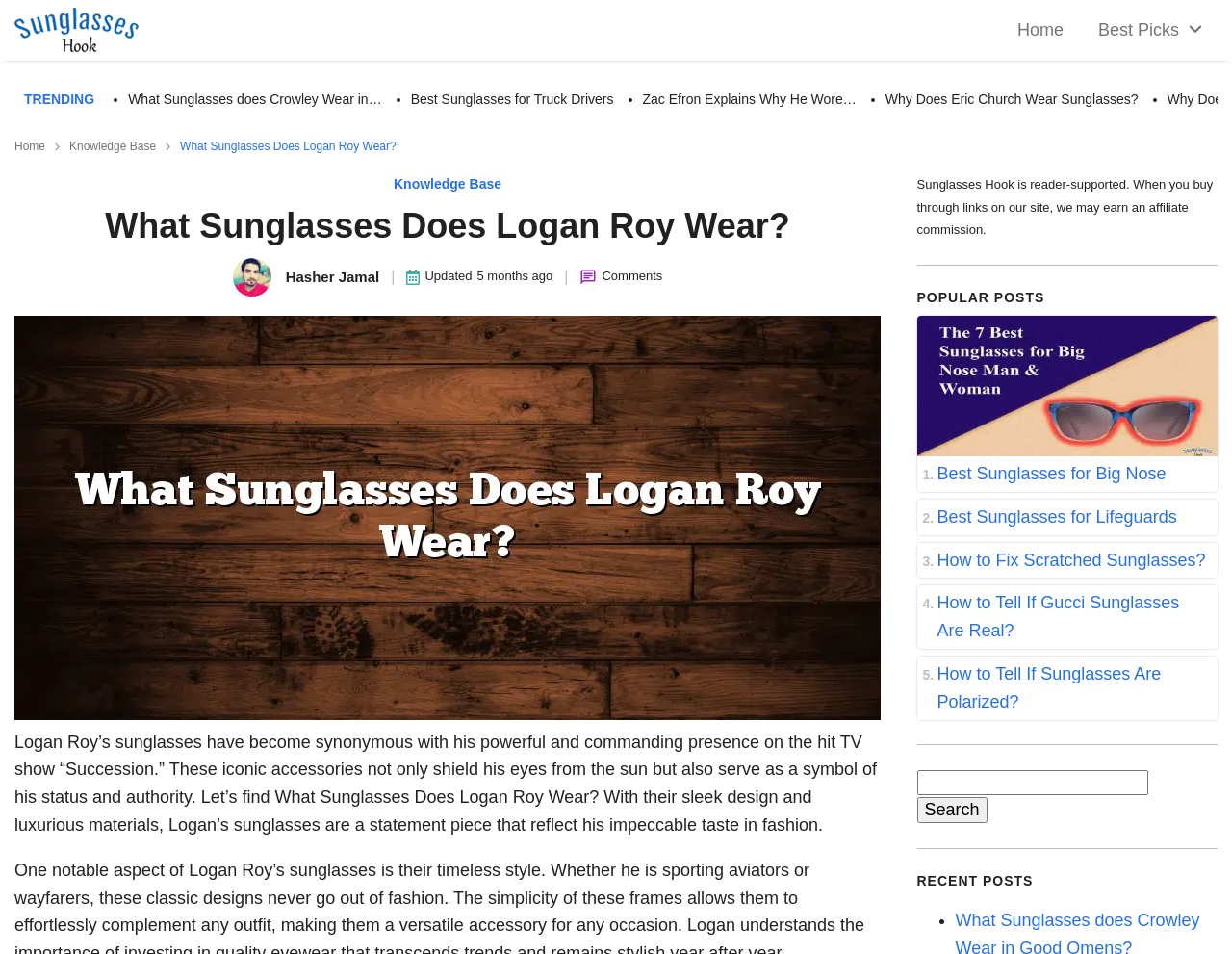Use a single word or phrase to respond to the question:
What is the function of the search bar?

Search for articles